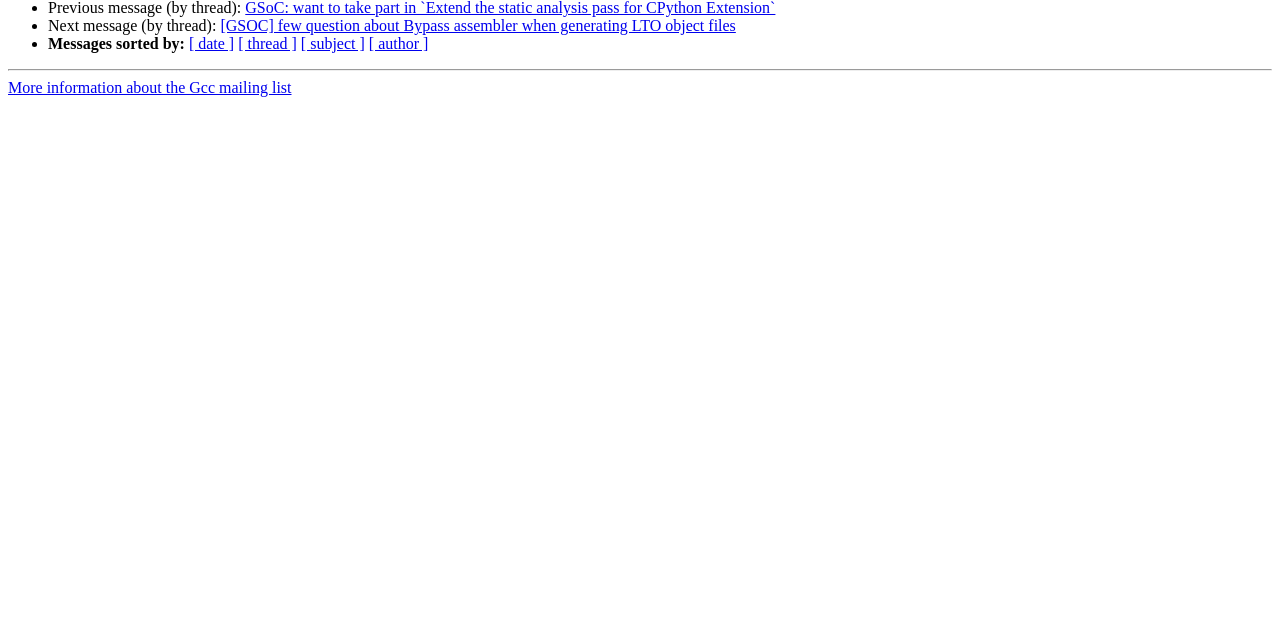Locate the UI element that matches the description [ thread ] in the webpage screenshot. Return the bounding box coordinates in the format (top-left x, top-left y, bottom-right x, bottom-right y), with values ranging from 0 to 1.

[0.186, 0.055, 0.232, 0.082]